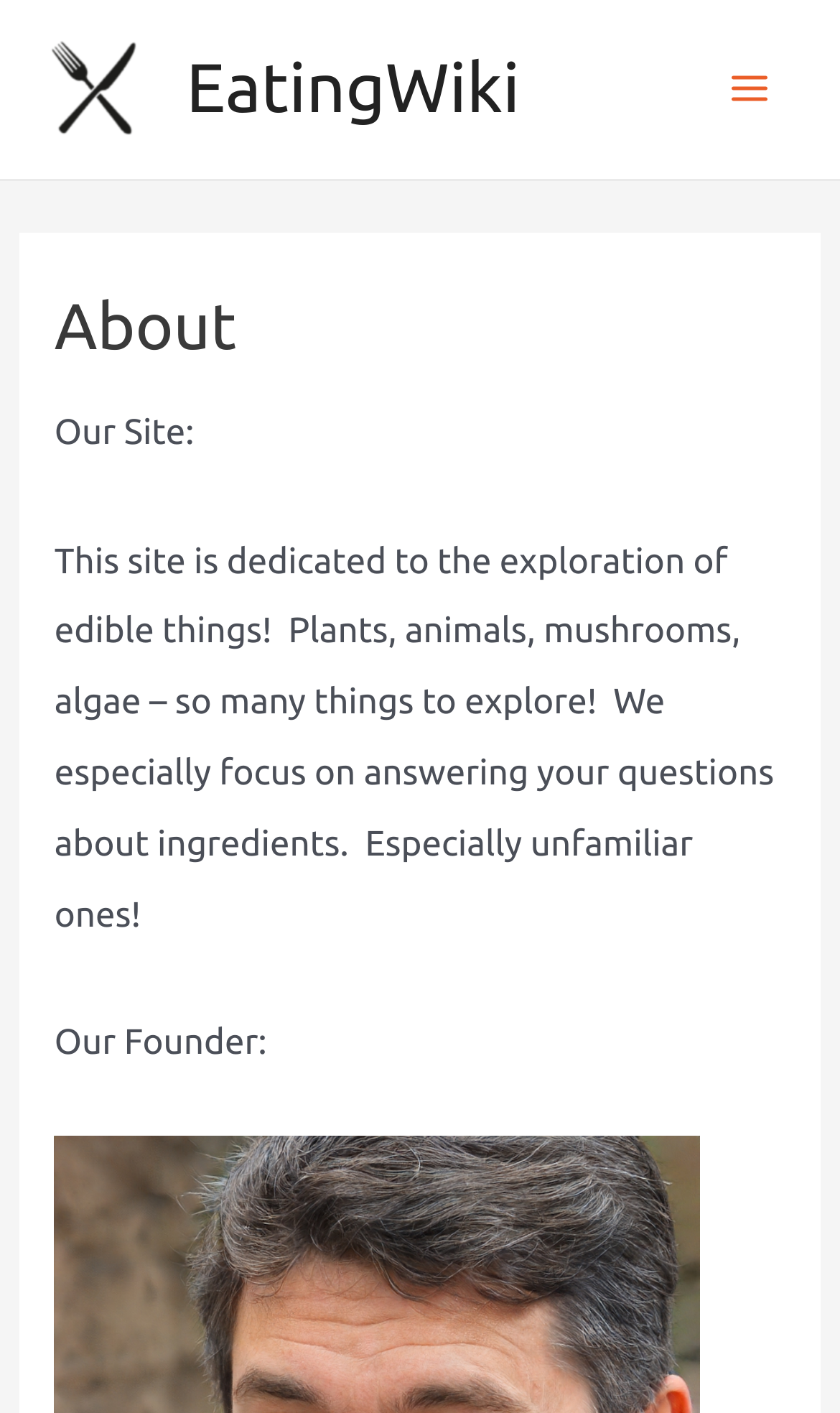What is the website dedicated to?
From the image, respond with a single word or phrase.

exploration of edible things